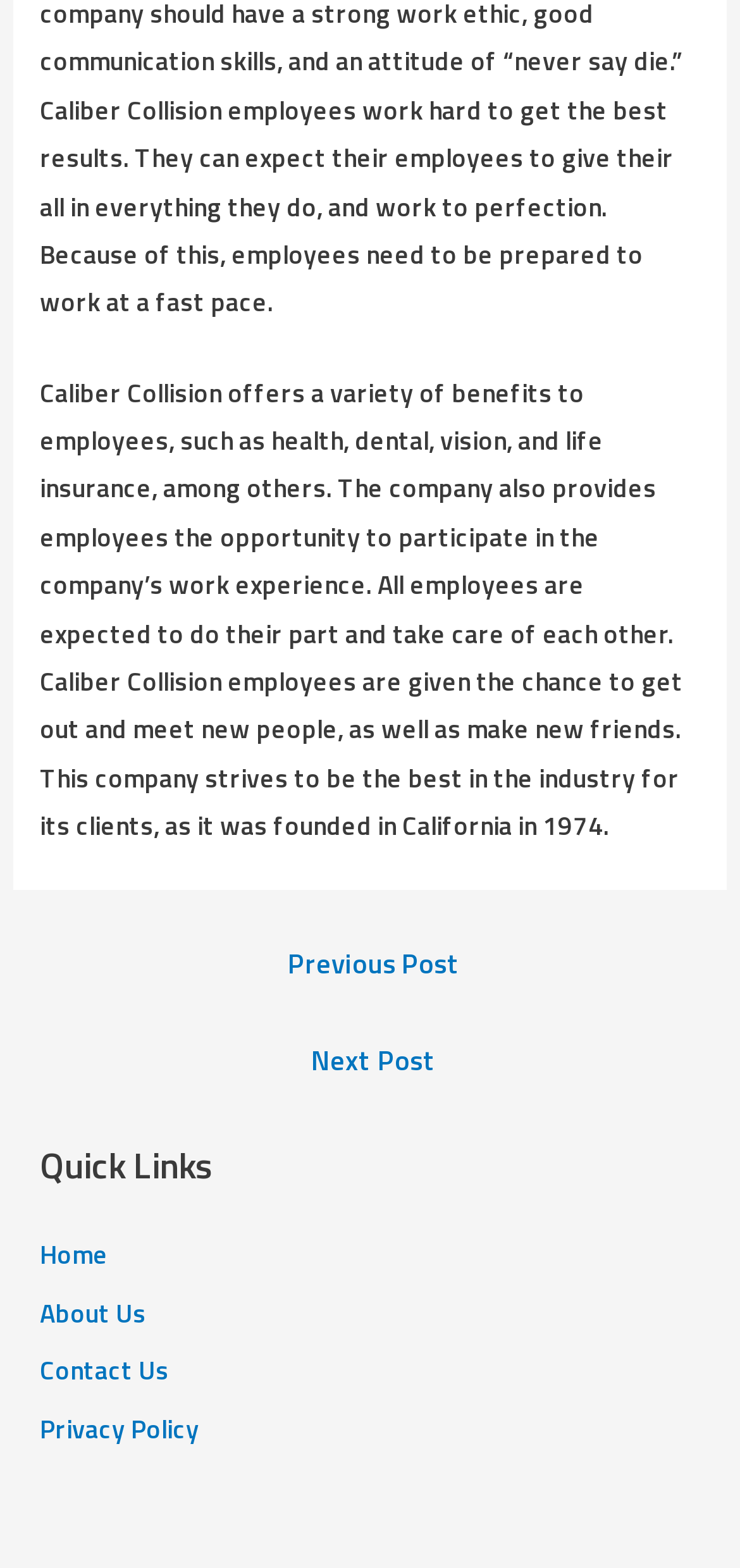Can you look at the image and give a comprehensive answer to the question:
What opportunities do Caliber Collision employees have?

According to the StaticText element, Caliber Collision employees are given the chance to get out and meet new people, as well as make new friends, which suggests that they have opportunities for socialization and networking.